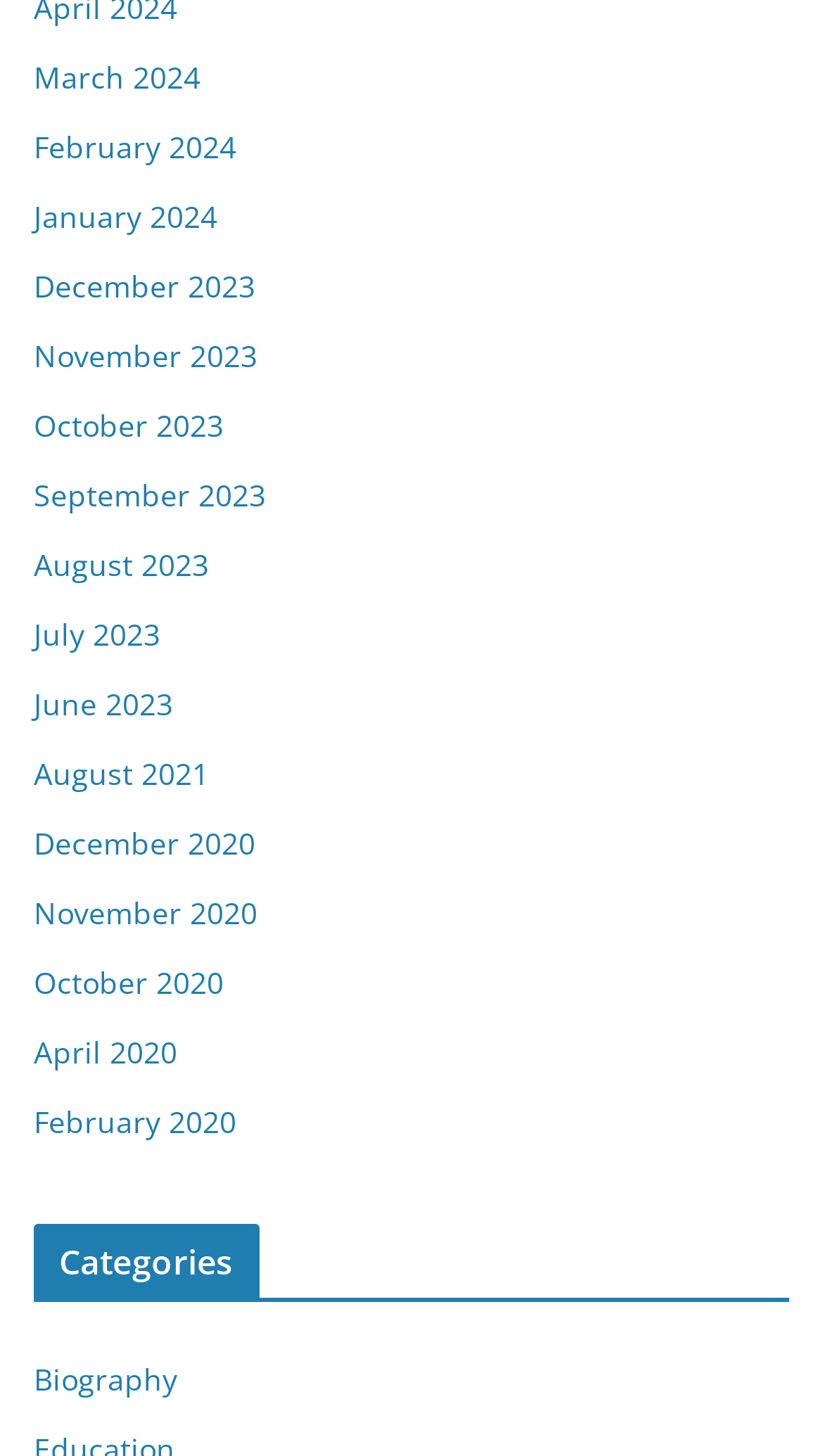Determine the bounding box coordinates of the target area to click to execute the following instruction: "view March 2024."

[0.041, 0.039, 0.244, 0.067]